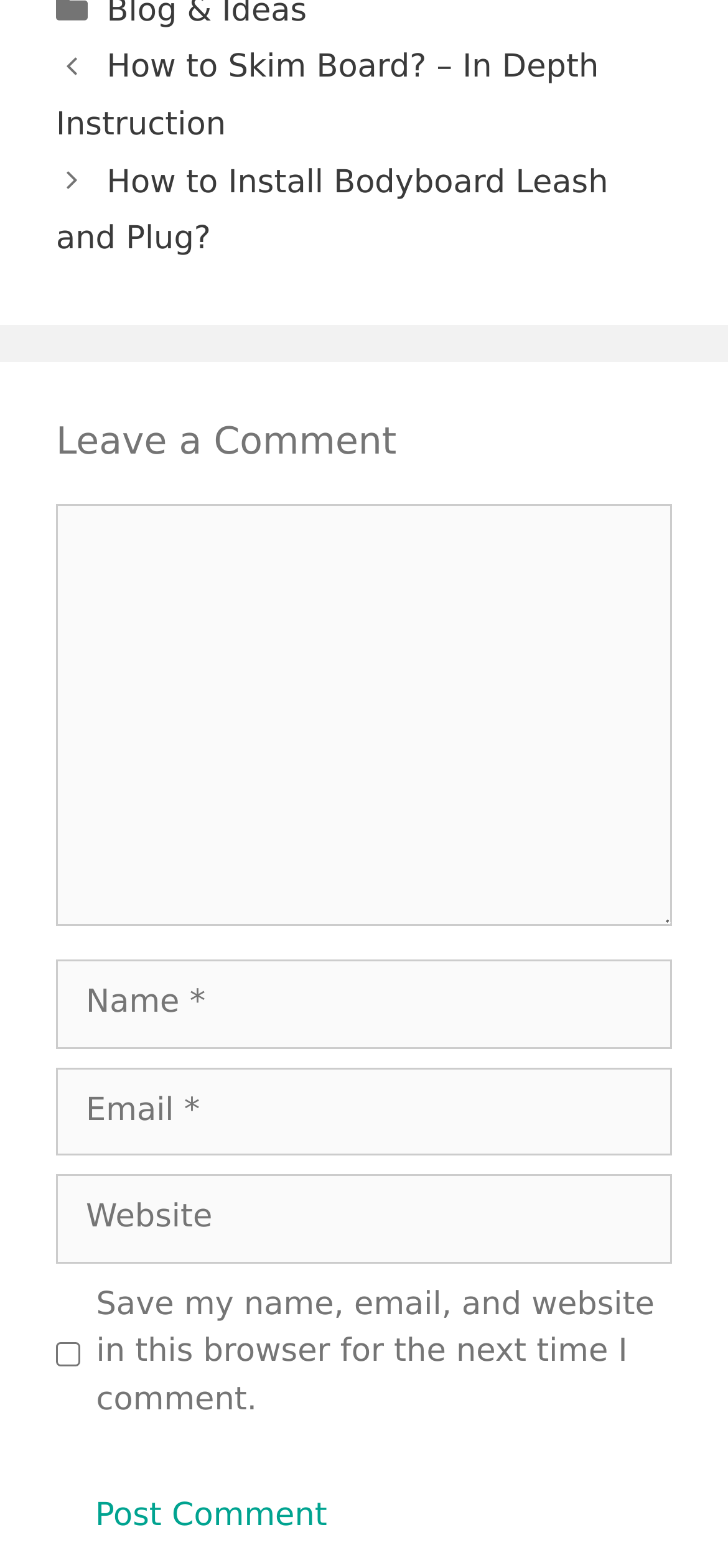Provide a short answer using a single word or phrase for the following question: 
What is the label of the third textbox?

Website